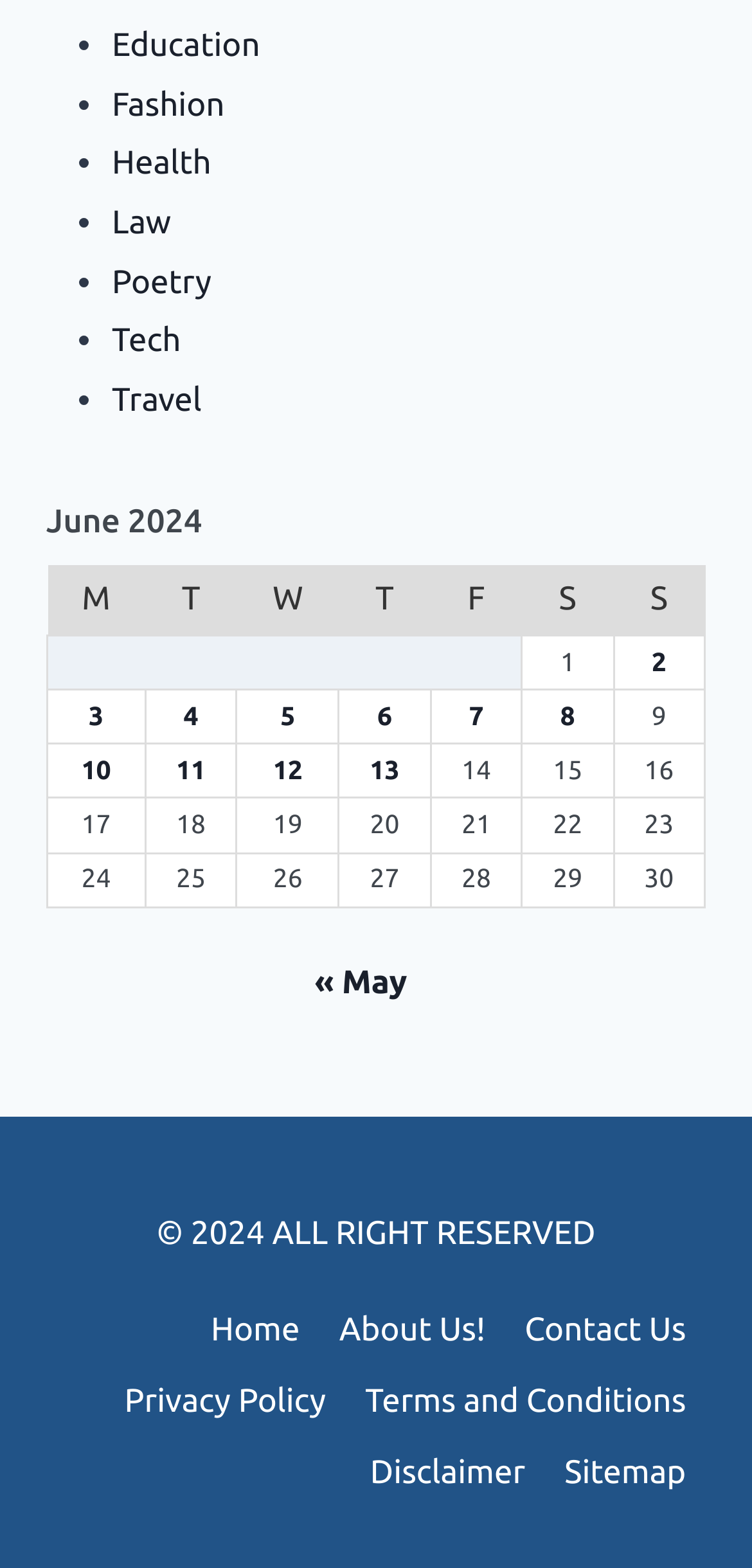Locate the bounding box coordinates of the element's region that should be clicked to carry out the following instruction: "Click on Education". The coordinates need to be four float numbers between 0 and 1, i.e., [left, top, right, bottom].

[0.149, 0.018, 0.346, 0.041]